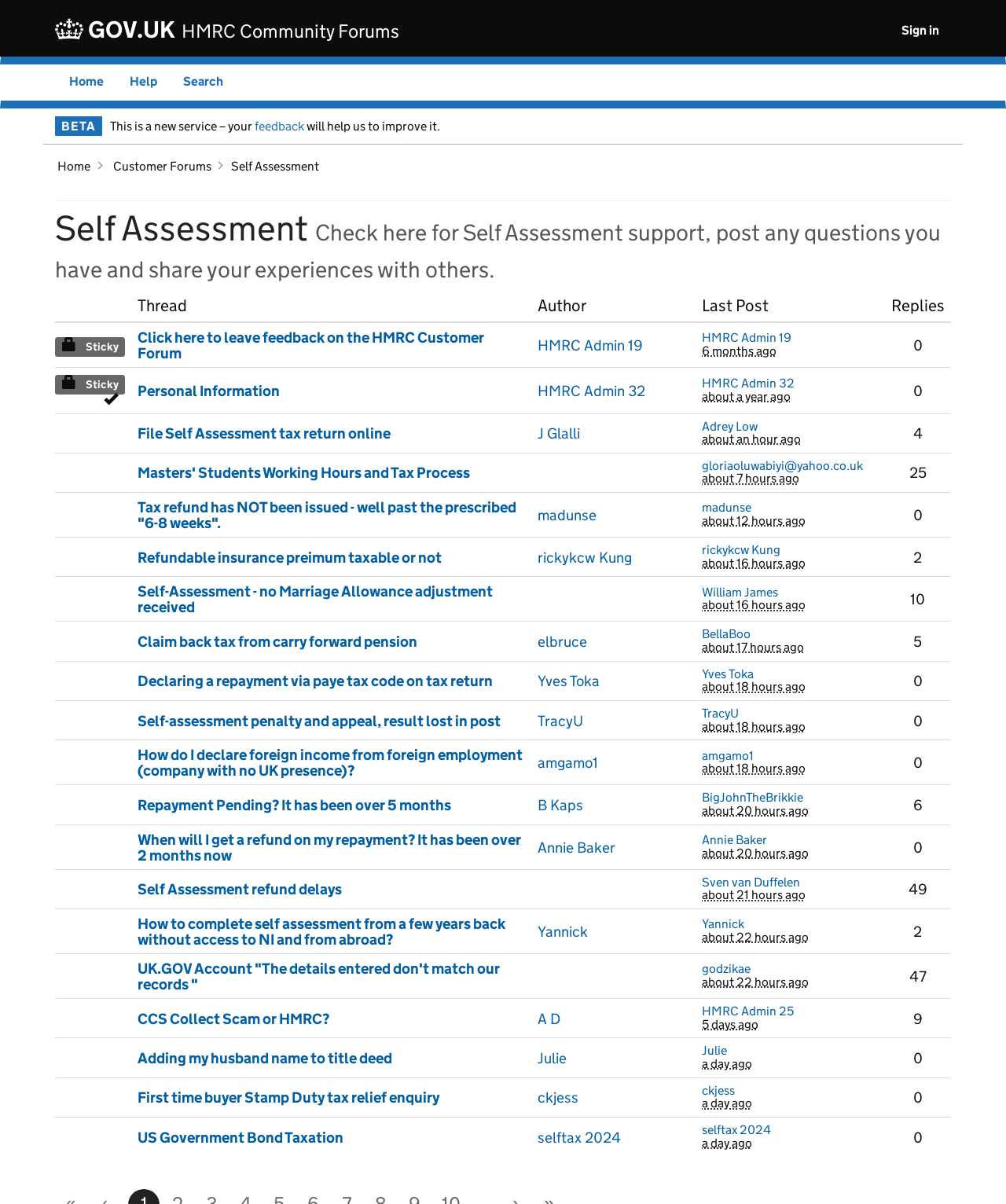What is the text of the first link on the webpage?
By examining the image, provide a one-word or phrase answer.

Skip to main content